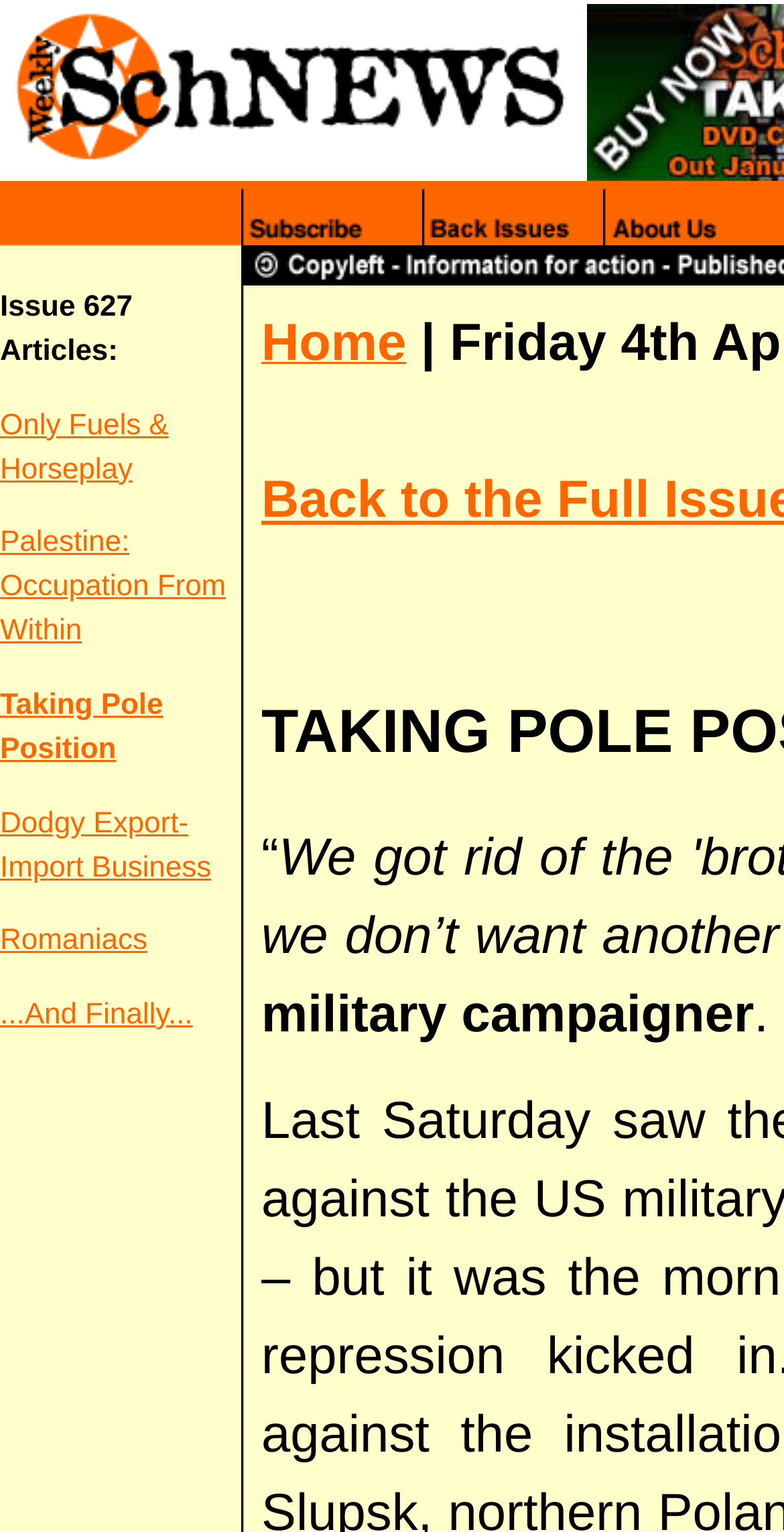Locate the UI element described by Privacy Policy and provide its bounding box coordinates. Use the format (top-left x, top-left y, bottom-right x, bottom-right y) with all values as floating point numbers between 0 and 1.

None